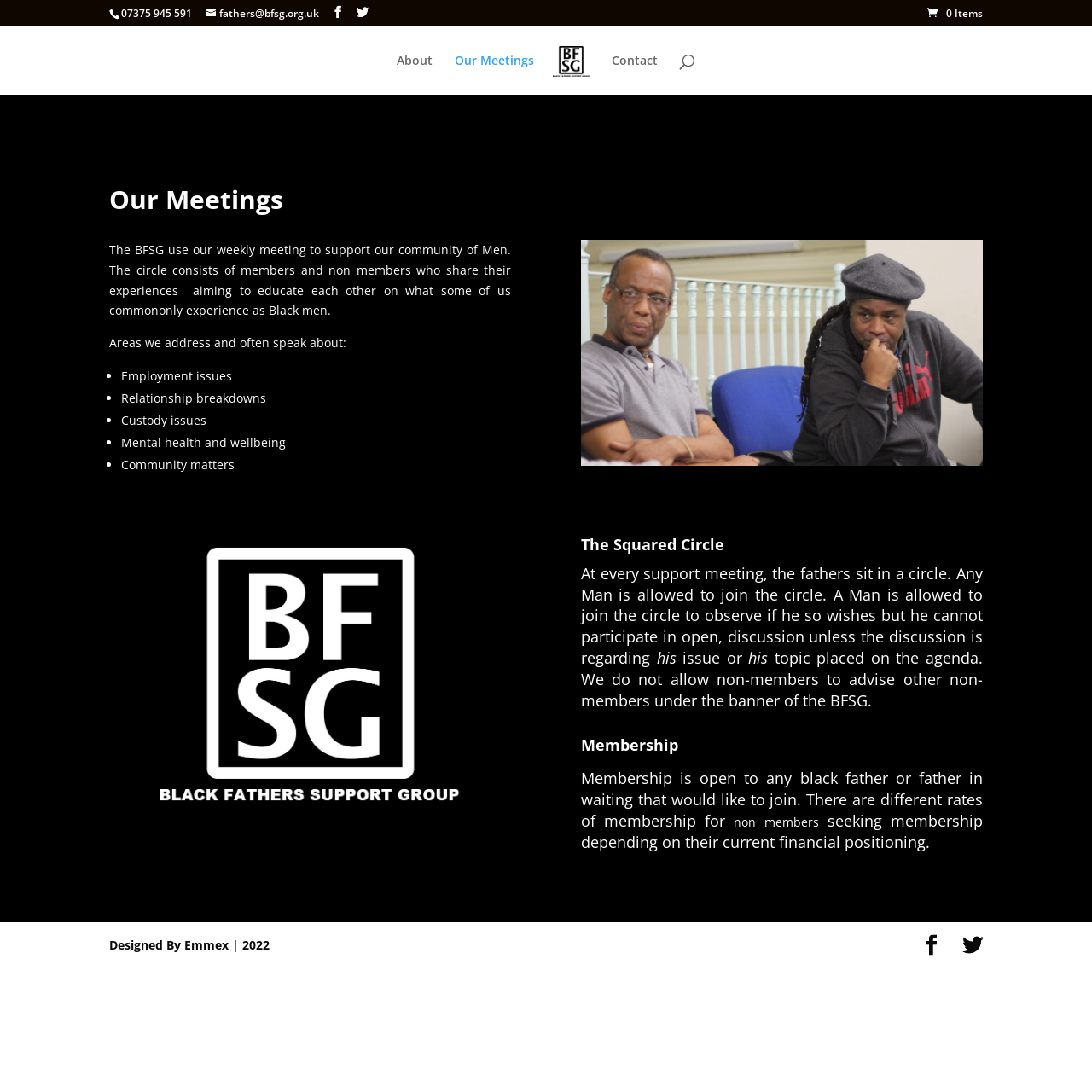Who can join the BFSG membership?
Please provide a detailed and comprehensive answer to the question.

The webpage states that membership is open to any black father or father in waiting who would like to join, with different rates of membership depending on their current financial positioning.